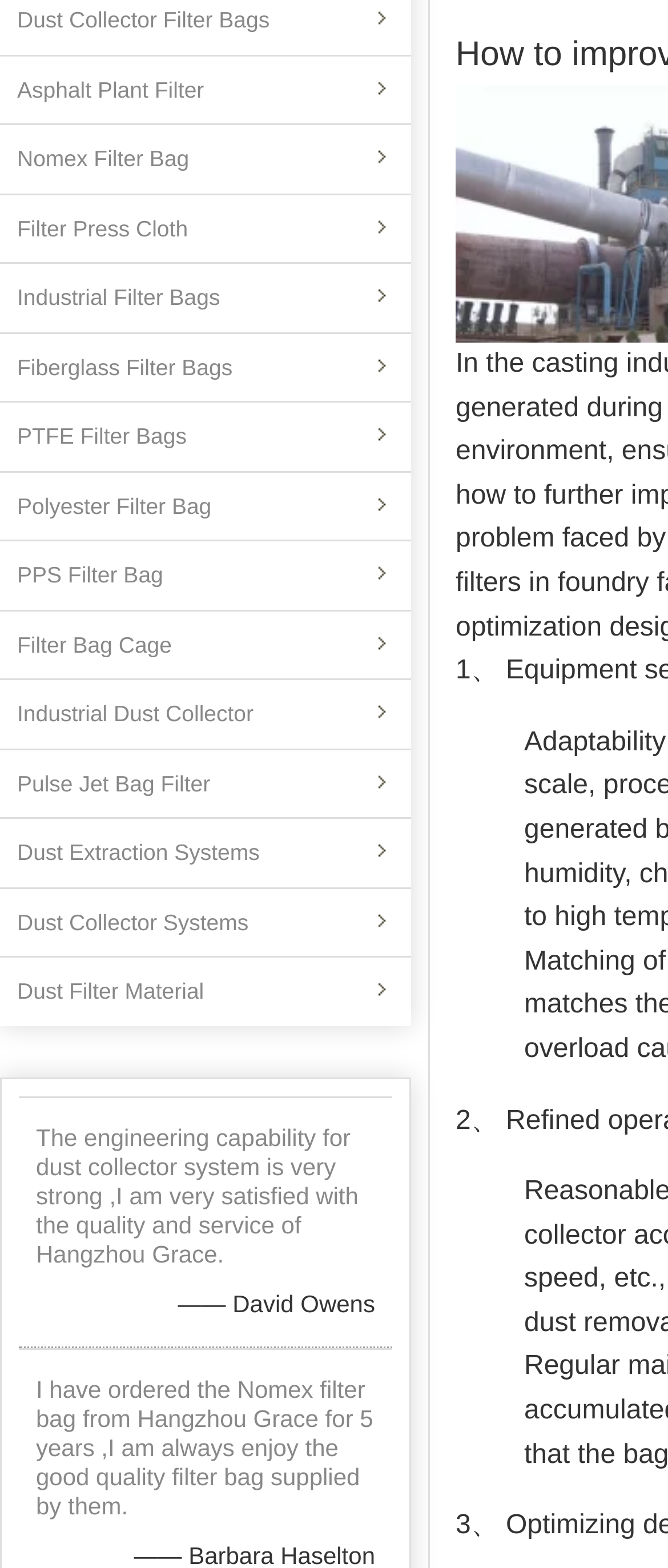Given the webpage screenshot and the description, determine the bounding box coordinates (top-left x, top-left y, bottom-right x, bottom-right y) that define the location of the UI element matching this description: Pulse Jet Bag Filter

[0.0, 0.478, 0.615, 0.521]